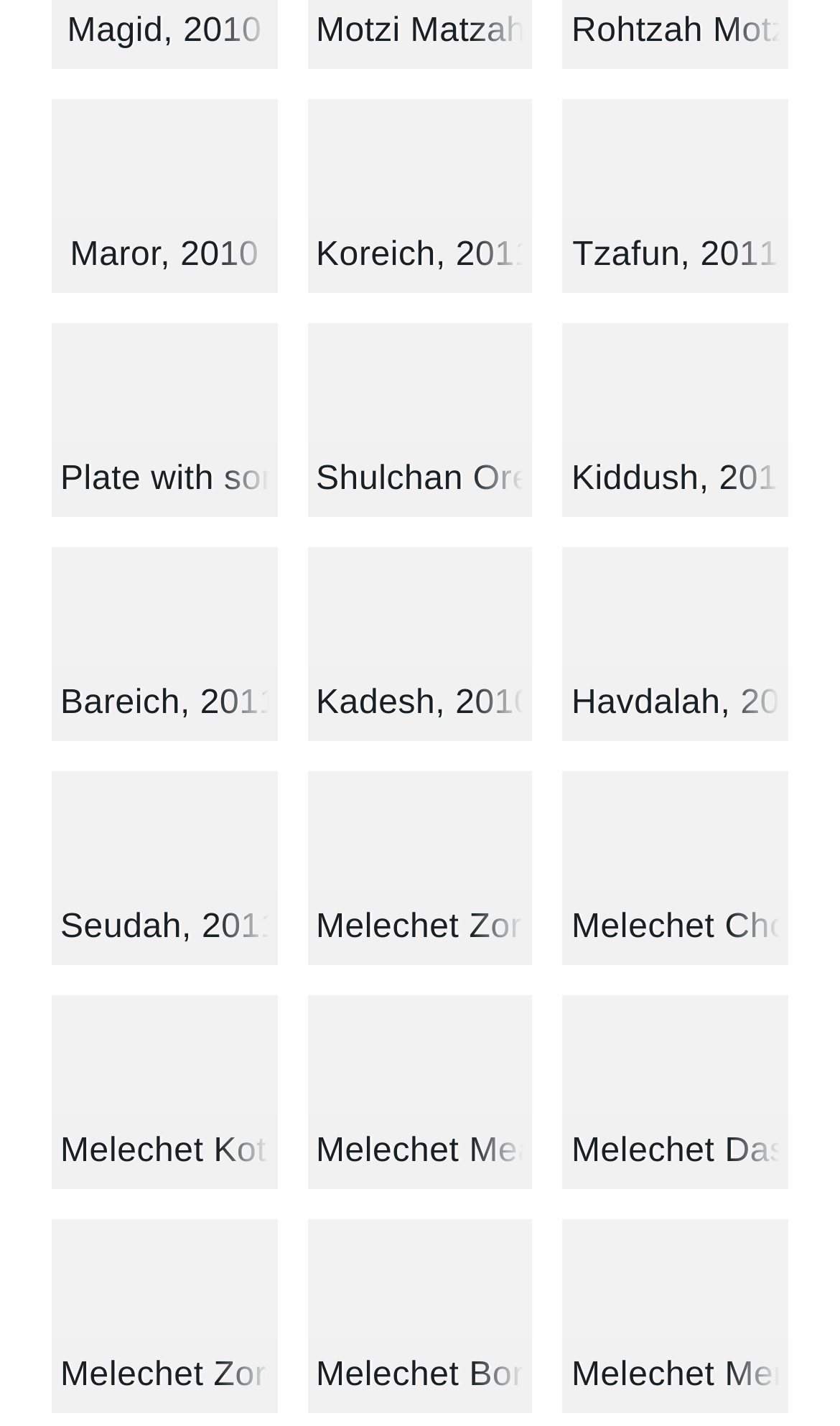Please specify the bounding box coordinates of the clickable region to carry out the following instruction: "View Melechet Zorea, 2010". The coordinates should be four float numbers between 0 and 1, in the format [left, top, right, bottom].

[0.366, 0.541, 0.634, 0.677]